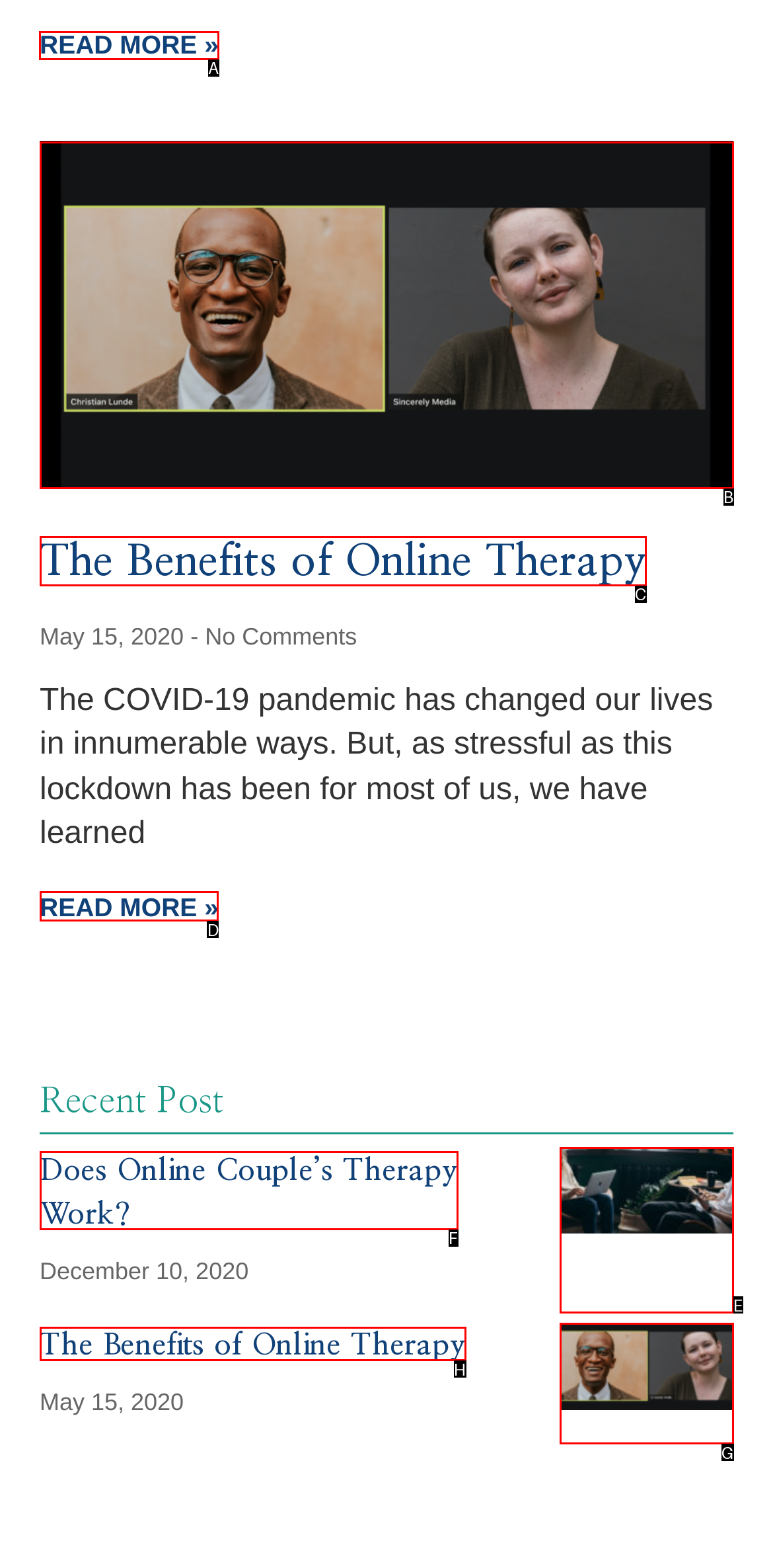Which lettered option should be clicked to achieve the task: Read more about Does Online Couple’s Therapy Work?? Choose from the given choices.

A